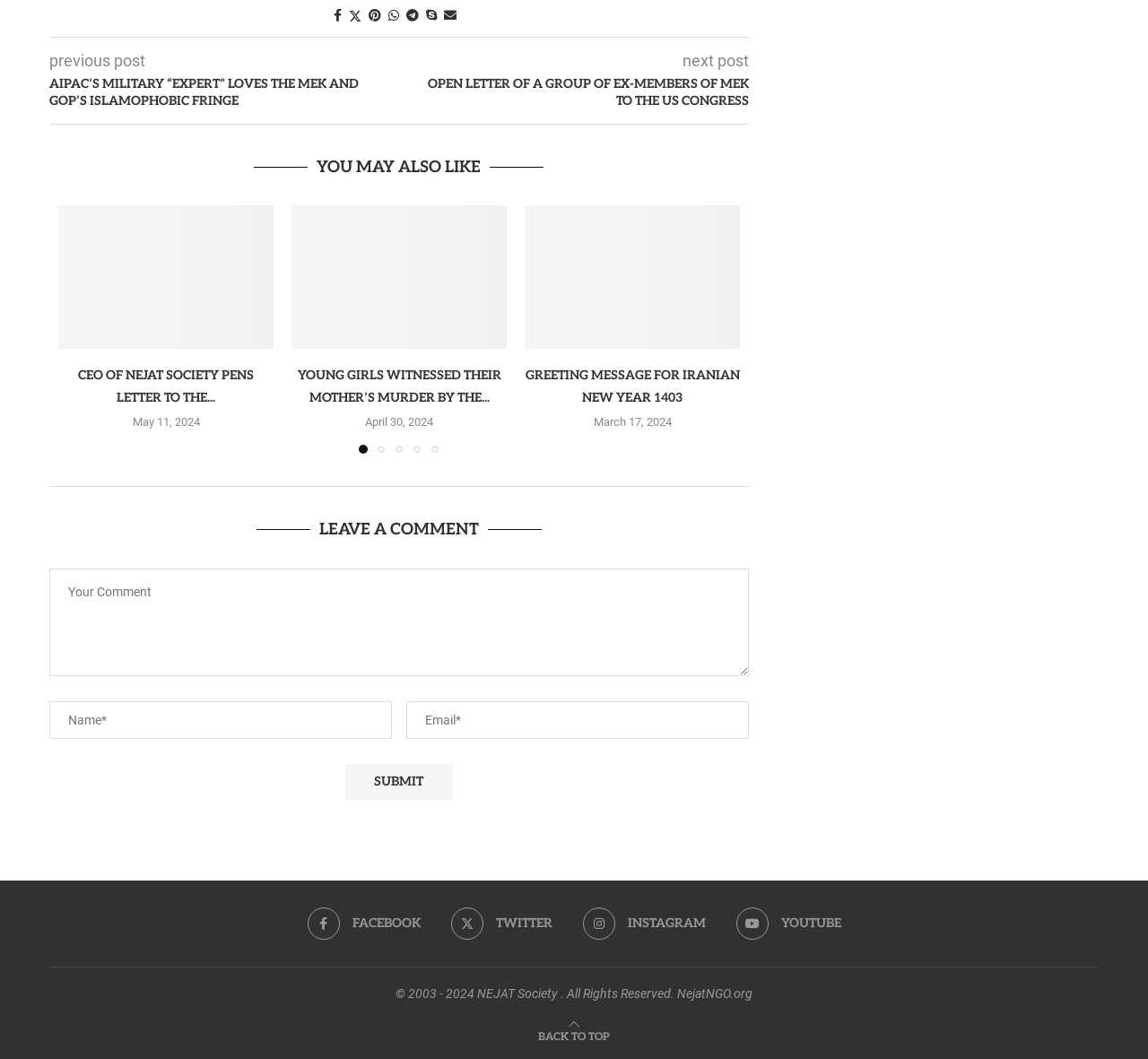Locate the bounding box of the UI element described by: "Facebook" in the given webpage screenshot.

[0.268, 0.857, 0.366, 0.888]